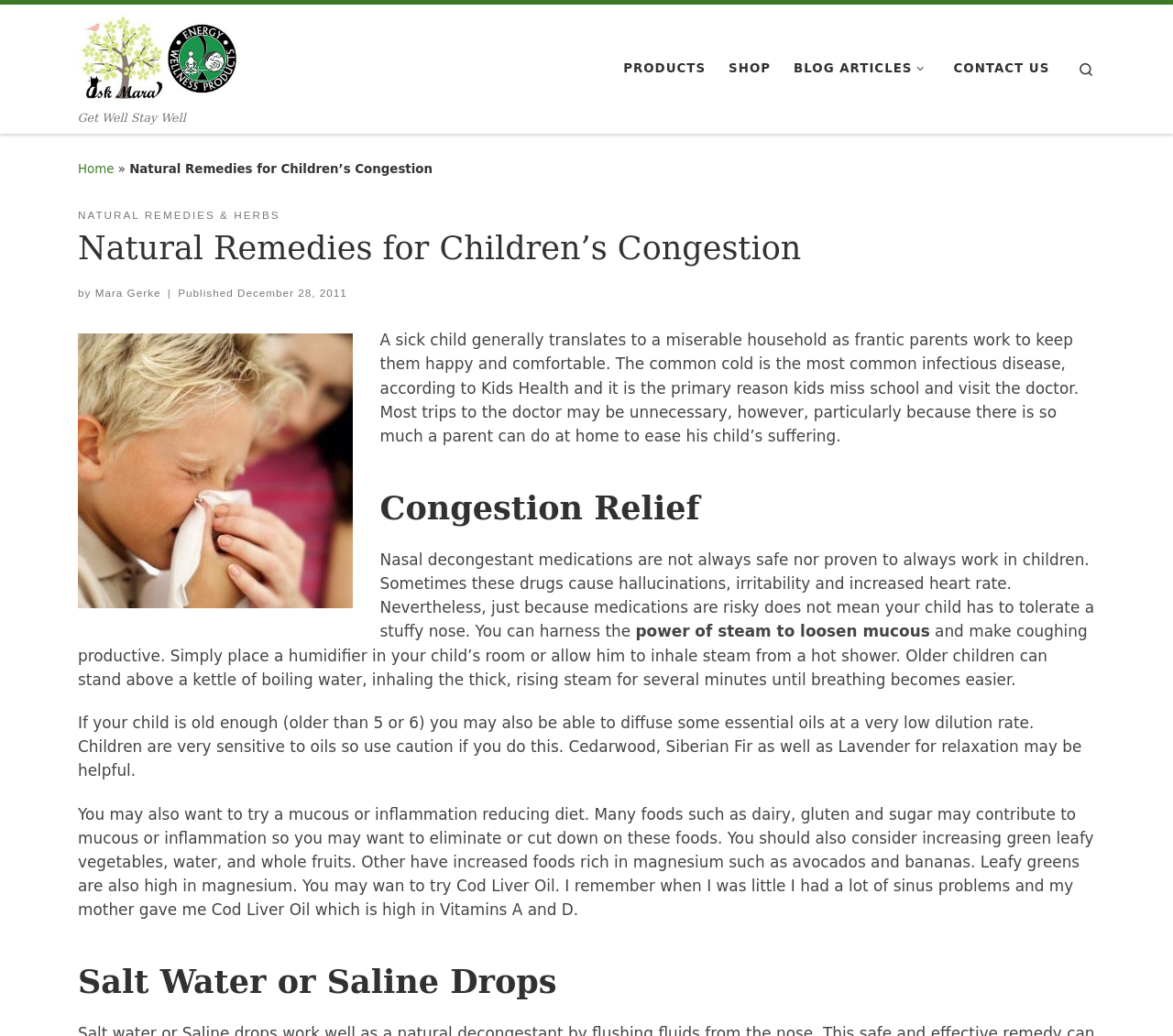Can you find the bounding box coordinates of the area I should click to execute the following instruction: "Click the 'DUI Bail Bonds' link"?

None